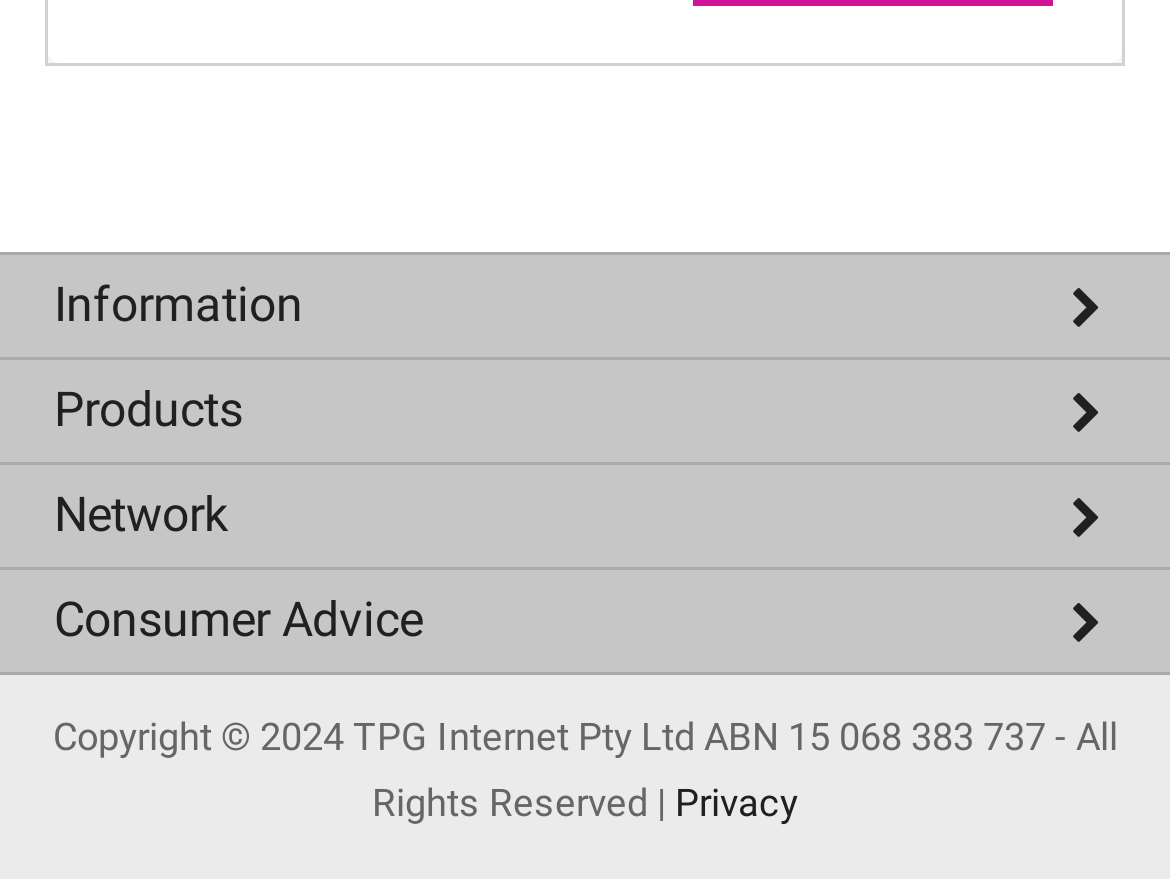Determine the bounding box coordinates of the section to be clicked to follow the instruction: "Read privacy policy". The coordinates should be given as four float numbers between 0 and 1, formatted as [left, top, right, bottom].

[0.577, 0.886, 0.682, 0.937]